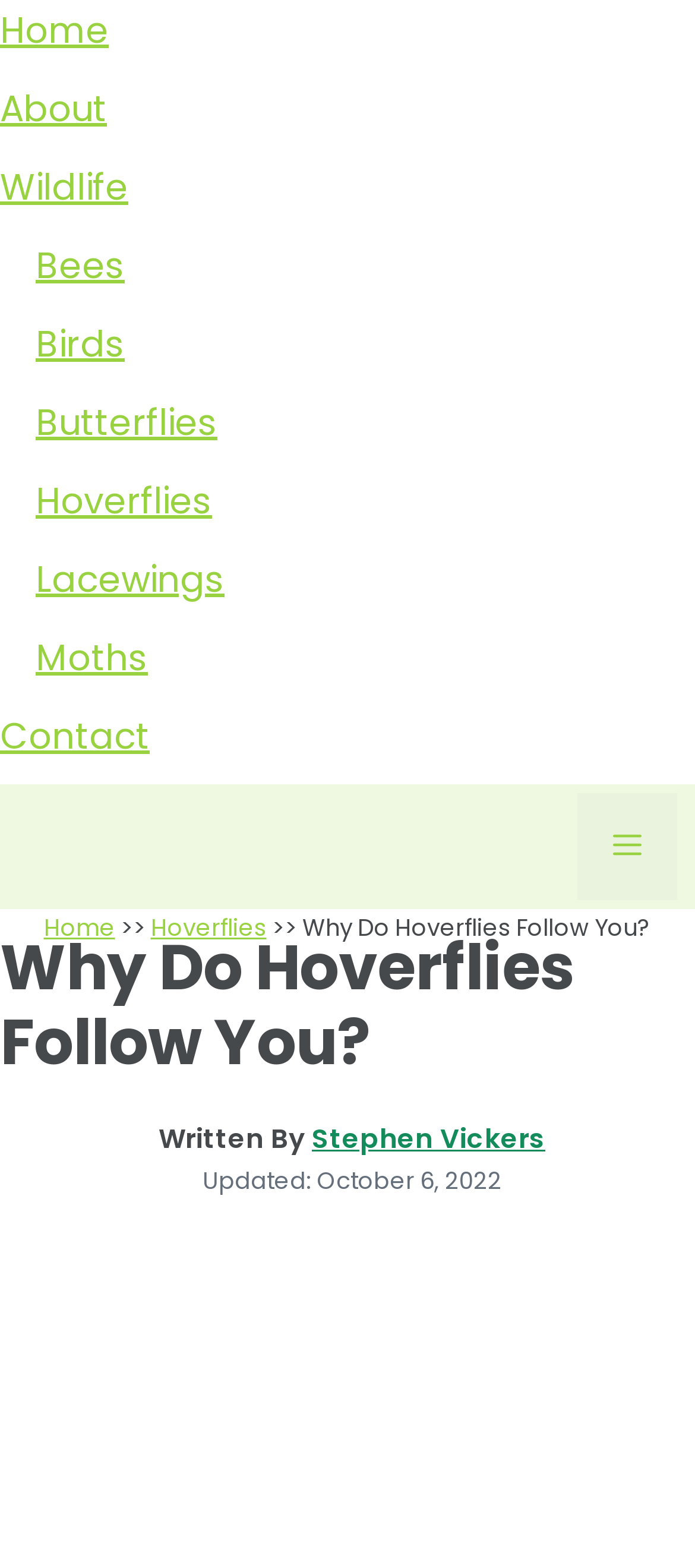Given the webpage screenshot and the description, determine the bounding box coordinates (top-left x, top-left y, bottom-right x, bottom-right y) that define the location of the UI element matching this description: Stephen Vickers

[0.449, 0.714, 0.785, 0.738]